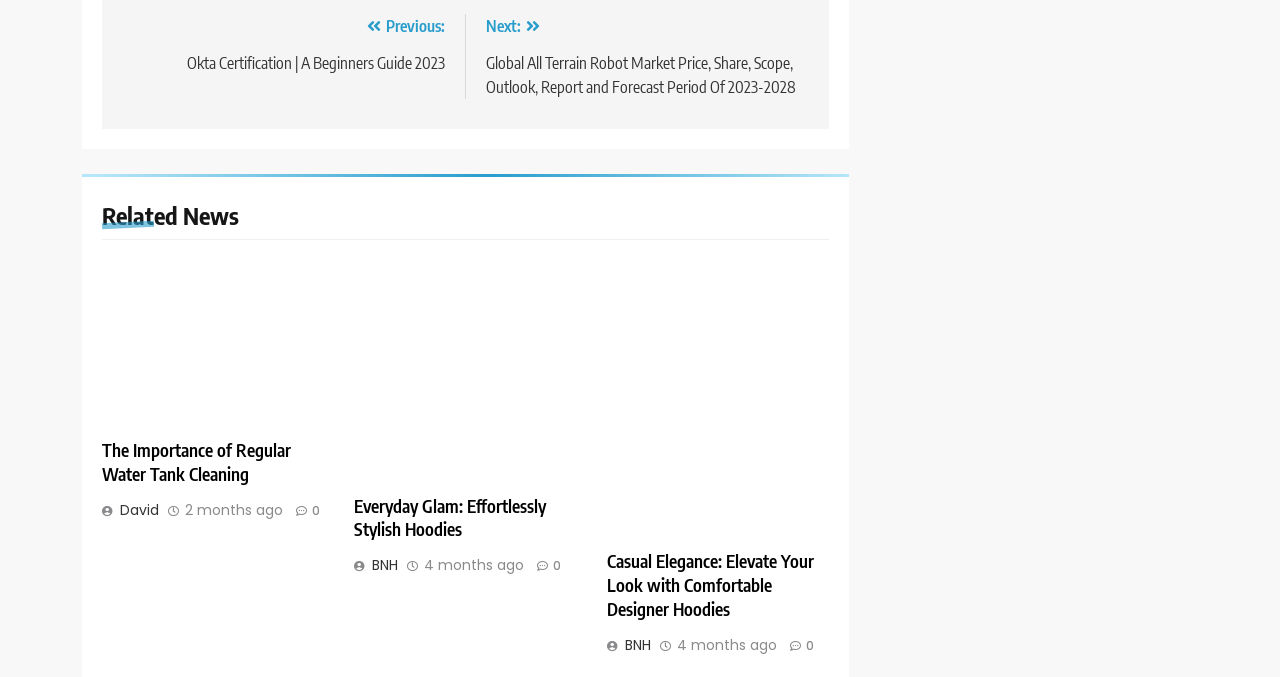Pinpoint the bounding box coordinates of the clickable area needed to execute the instruction: "Check post details from David". The coordinates should be specified as four float numbers between 0 and 1, i.e., [left, top, right, bottom].

[0.08, 0.738, 0.13, 0.768]